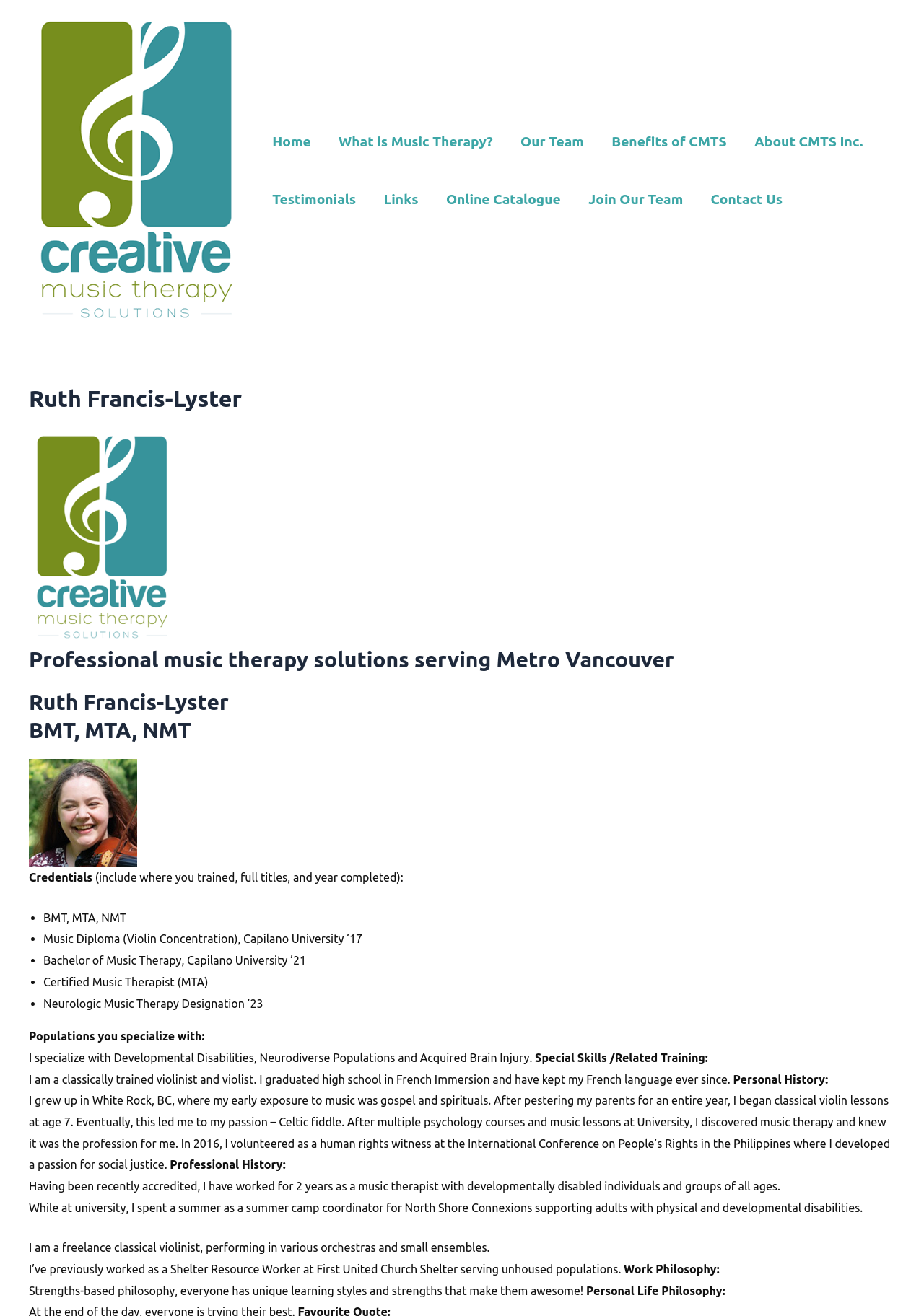What is the name of the music therapist?
Using the details shown in the screenshot, provide a comprehensive answer to the question.

The answer can be found in the heading element 'Ruth Francis-Lyster' which is located at the top of the webpage, indicating that the webpage is about Ruth Francis-Lyster, a music therapist.